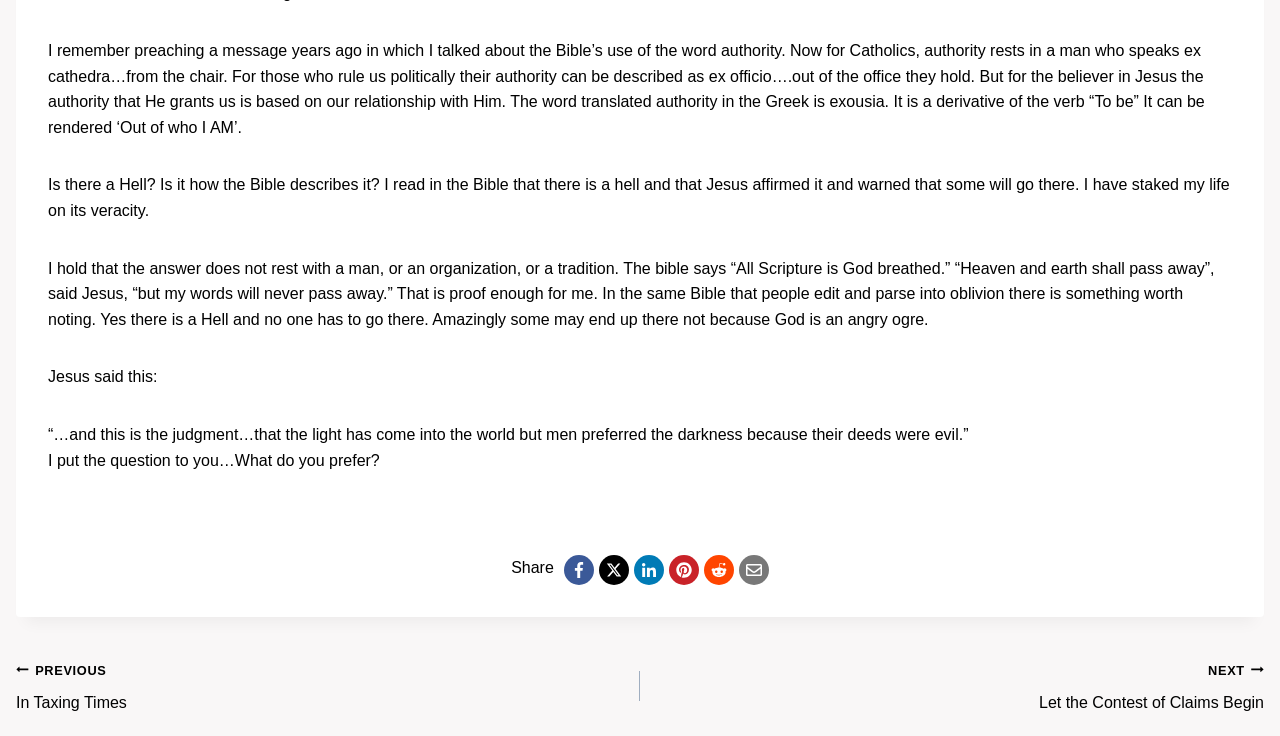Find the bounding box coordinates of the element I should click to carry out the following instruction: "Share on Facebook".

[0.441, 0.754, 0.464, 0.794]